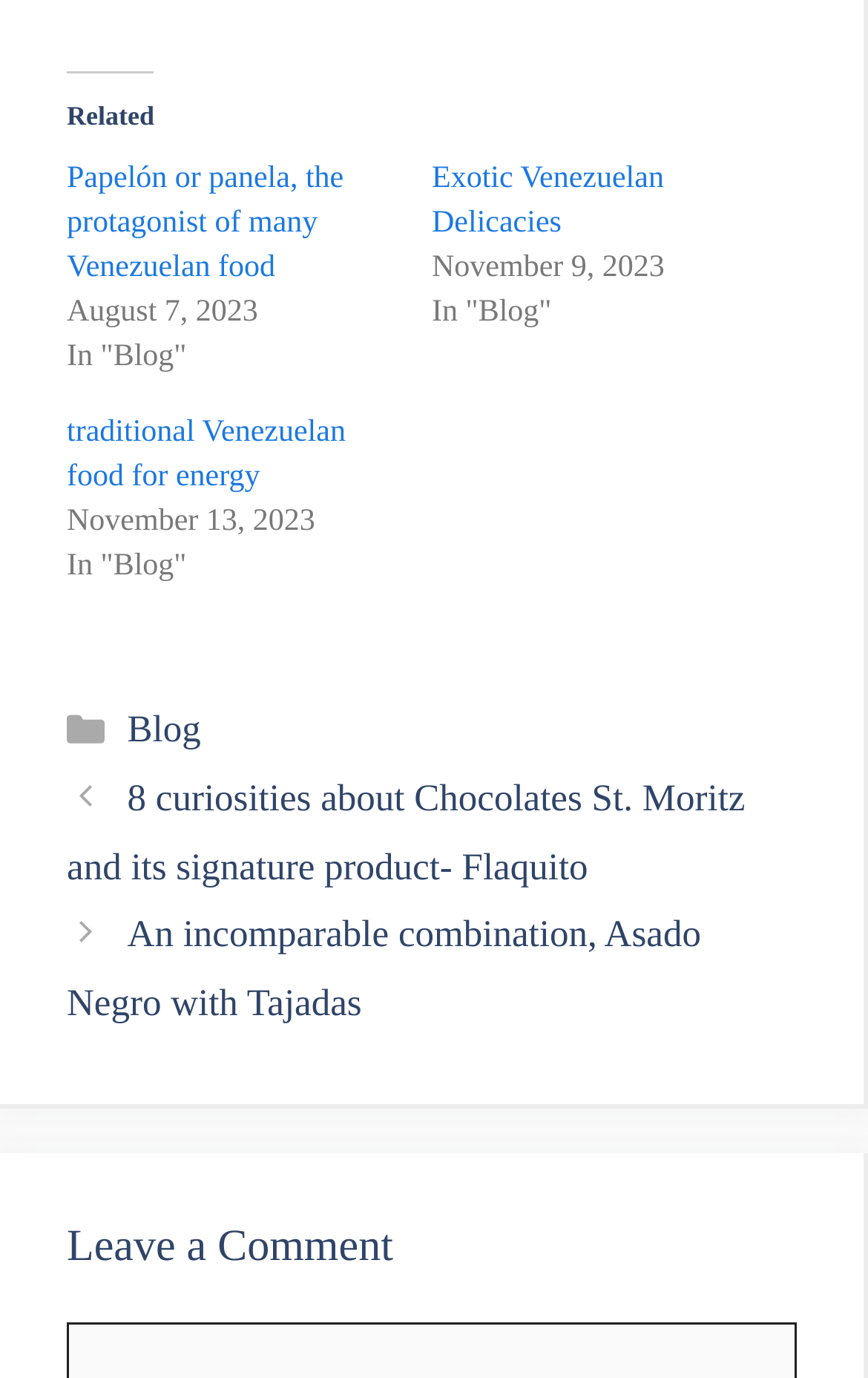Predict the bounding box of the UI element based on the description: "traditional Venezuelan food for energy". The coordinates should be four float numbers between 0 and 1, formatted as [left, top, right, bottom].

[0.077, 0.303, 0.398, 0.359]